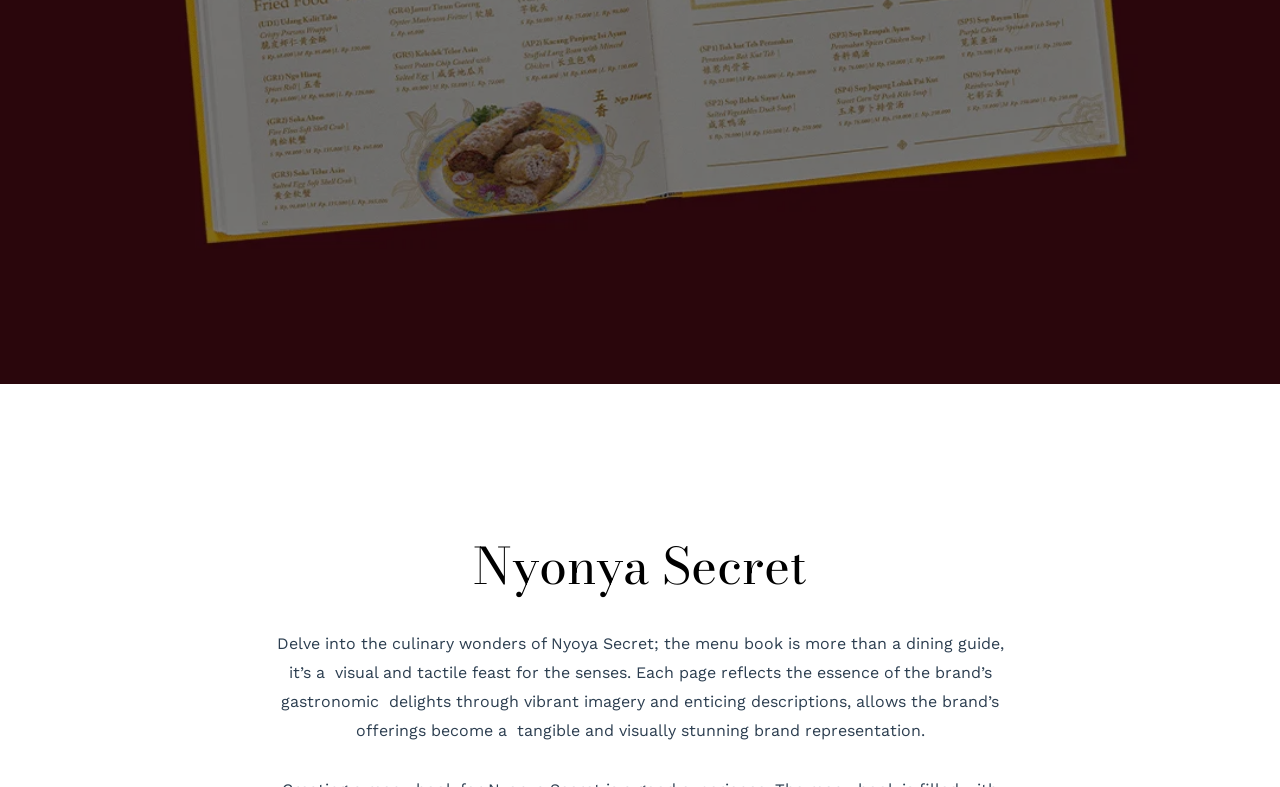Given the description of the UI element: "Recent Articles", predict the bounding box coordinates in the form of [left, top, right, bottom], with each value being a float between 0 and 1.

None